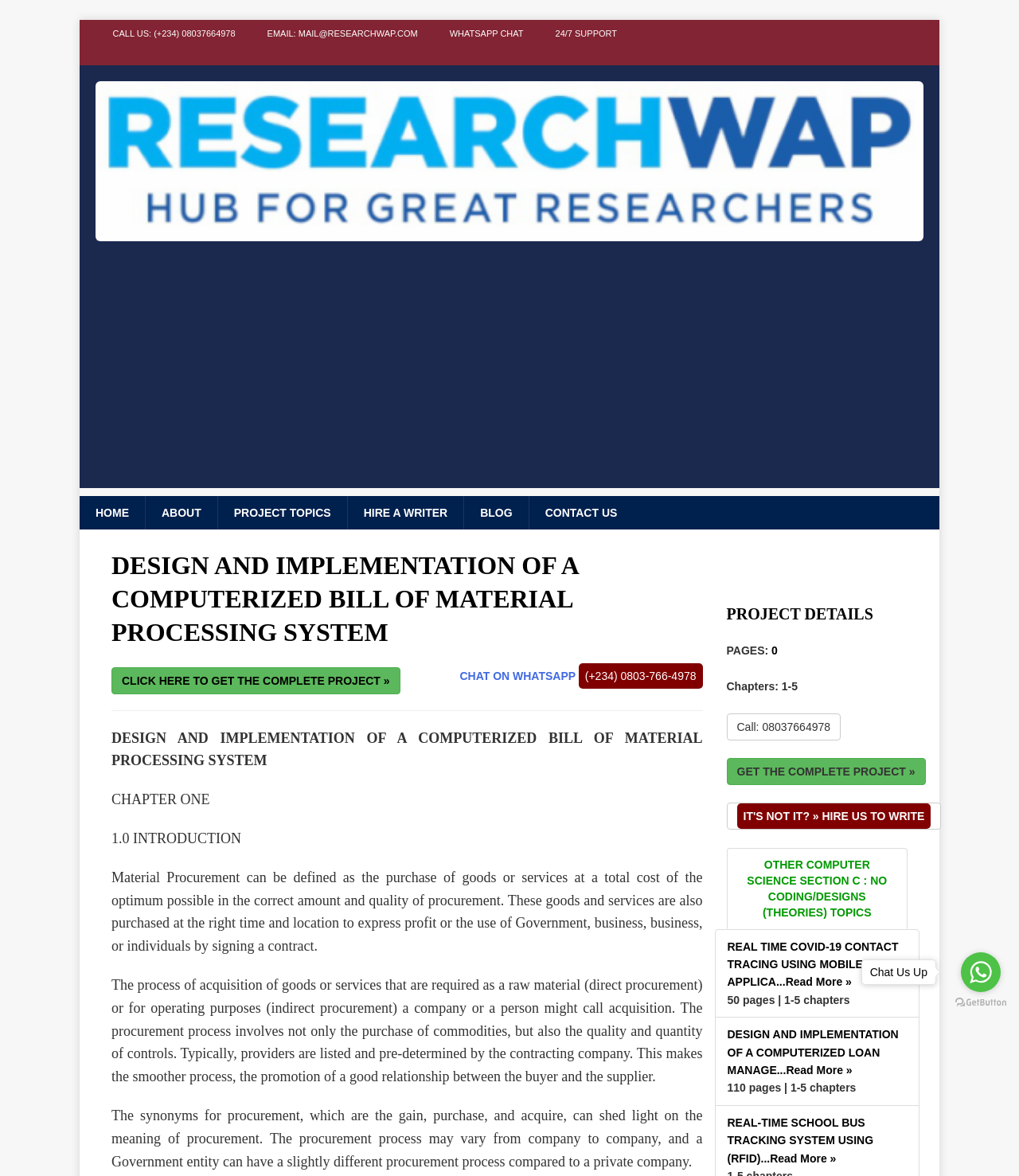Identify the bounding box coordinates of the element to click to follow this instruction: 'Get the complete project'. Ensure the coordinates are four float values between 0 and 1, provided as [left, top, right, bottom].

[0.109, 0.567, 0.393, 0.59]